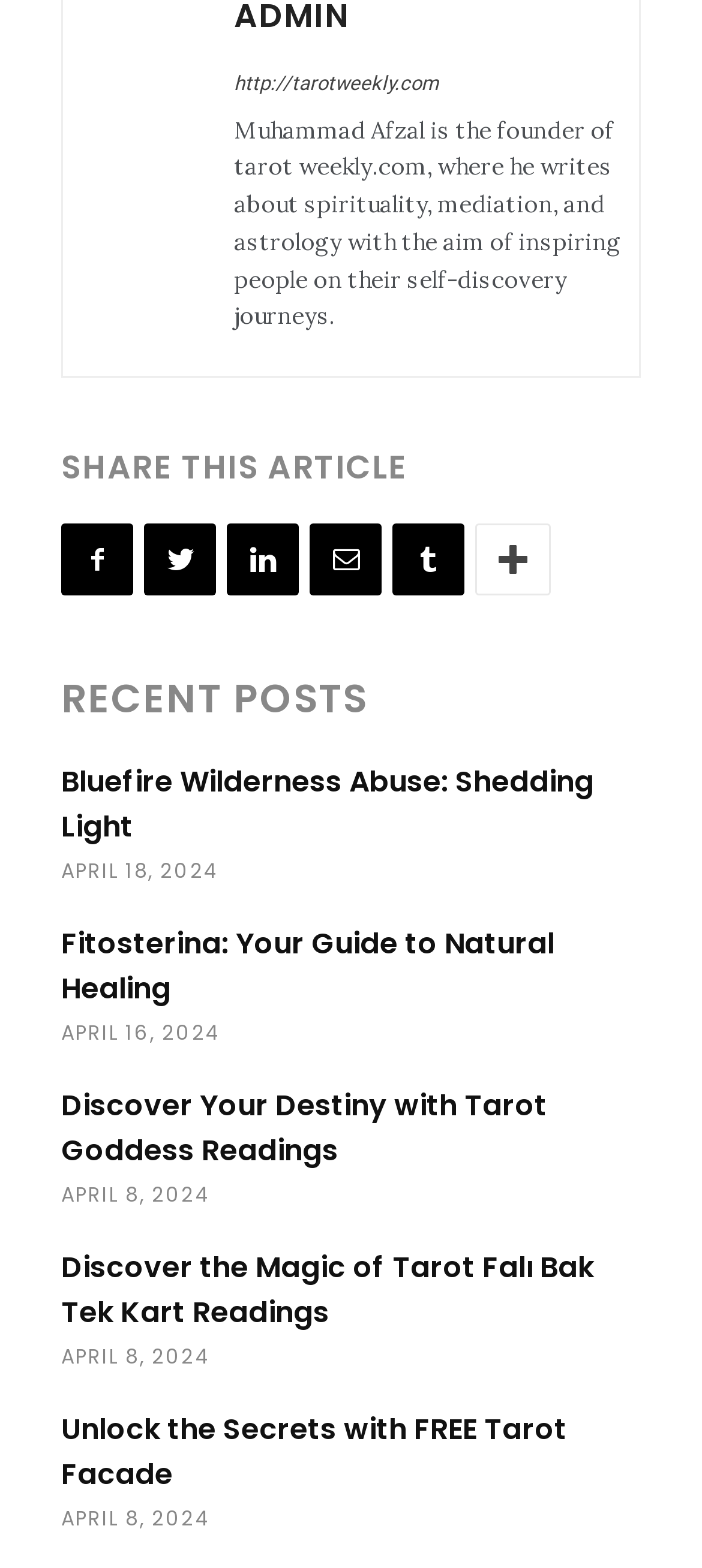Please give a succinct answer to the question in one word or phrase:
How many social media links are available?

6